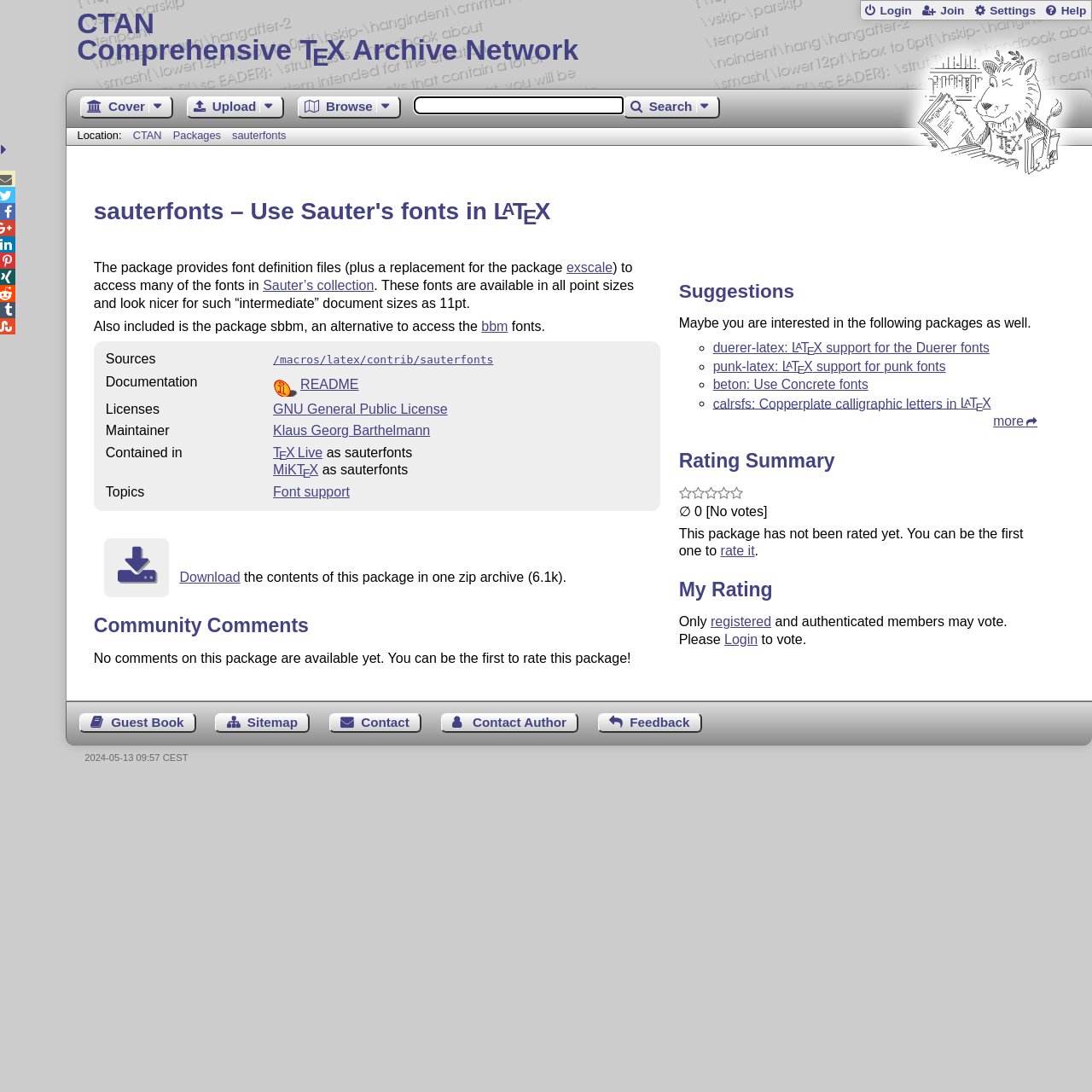Indicate the bounding box coordinates of the clickable region to achieve the following instruction: "Visit Facebook page."

None